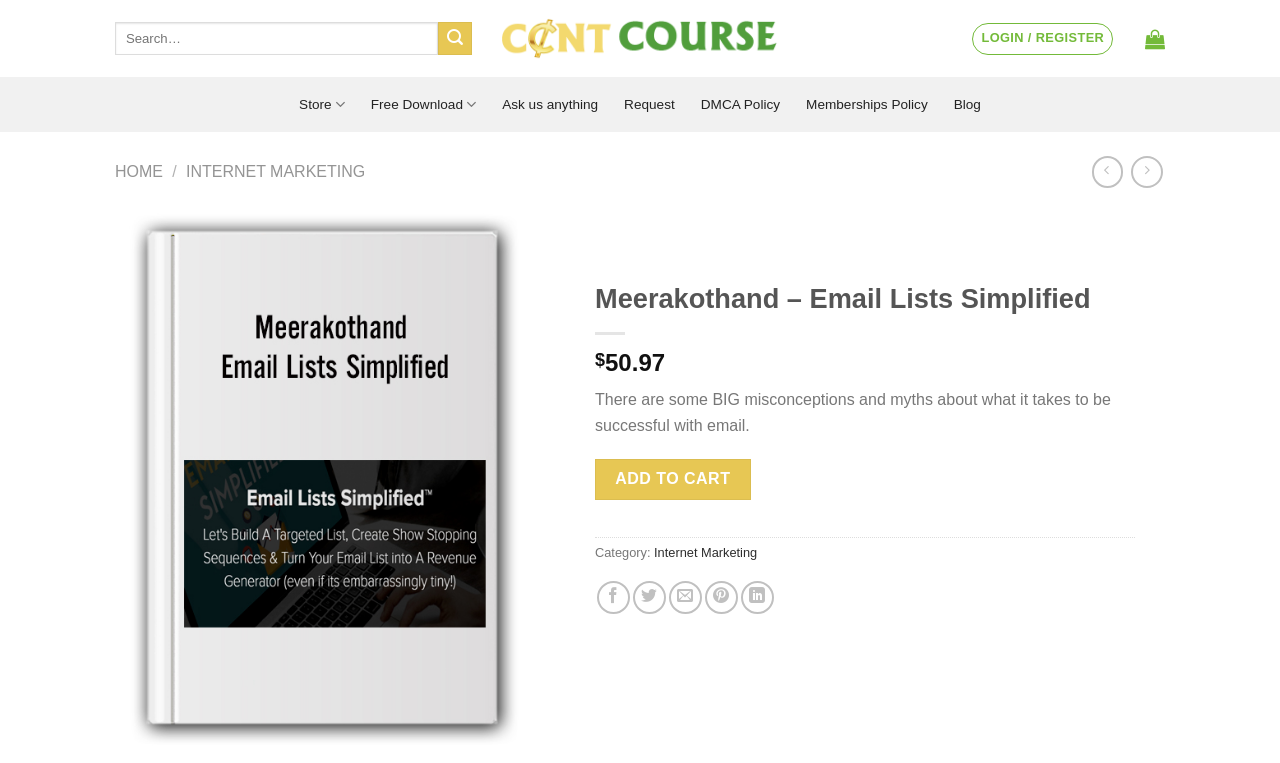Provide a comprehensive description of the webpage.

This webpage is about Meerakothand's Email Lists Simplified course, with a focus on debunking common misconceptions about achieving success with email marketing. 

At the top left, there is a search bar with a magnifying glass icon and a "Search for:" label. Next to it, there is a "LOGIN / REGISTER" link. On the top right, there are several links, including "Cent Course", "Store", "Free Download", "Ask us anything", "Request", "DMCA Policy", "Memberships Policy", and "Blog". 

Below the top section, there is a navigation menu with links to "HOME", "INTERNET MARKETING", and other sections, separated by a slash character. 

The main content area features a large image with the title "Meerakothand Email Lists Simplified" and a heading that reads "Meerakothand – Email Lists Simplified". Below the title, there is a price tag of $50.97. 

The main text on the page explains that there are common misconceptions and myths about what it takes to be successful with email marketing. 

Underneath the text, there is an "ADD TO CART" button. Further down, there is a category label "Category:" with a link to "Internet Marketing". 

On the right side of the page, there are several social media links with icons.